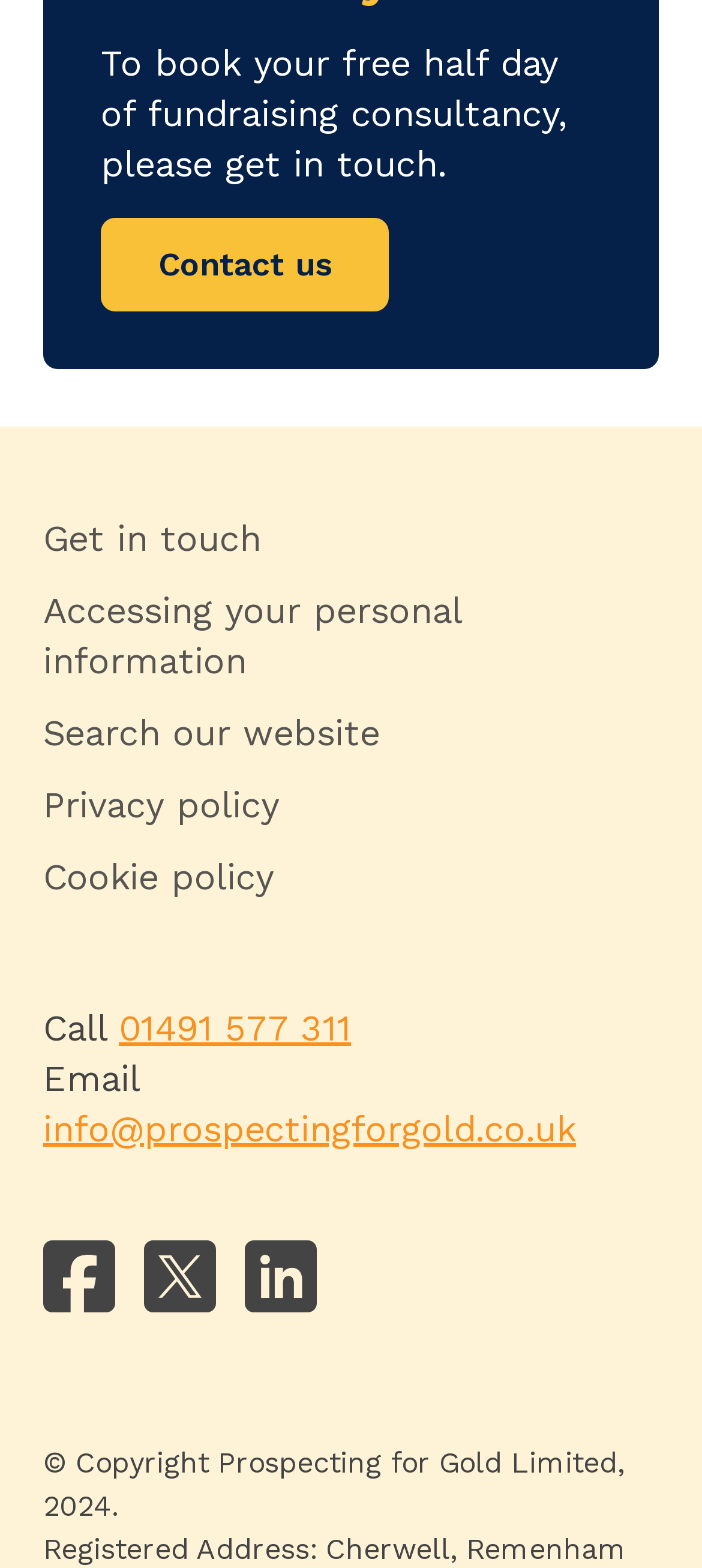Provide a brief response to the question using a single word or phrase: 
How many social media links are present in the footer?

3